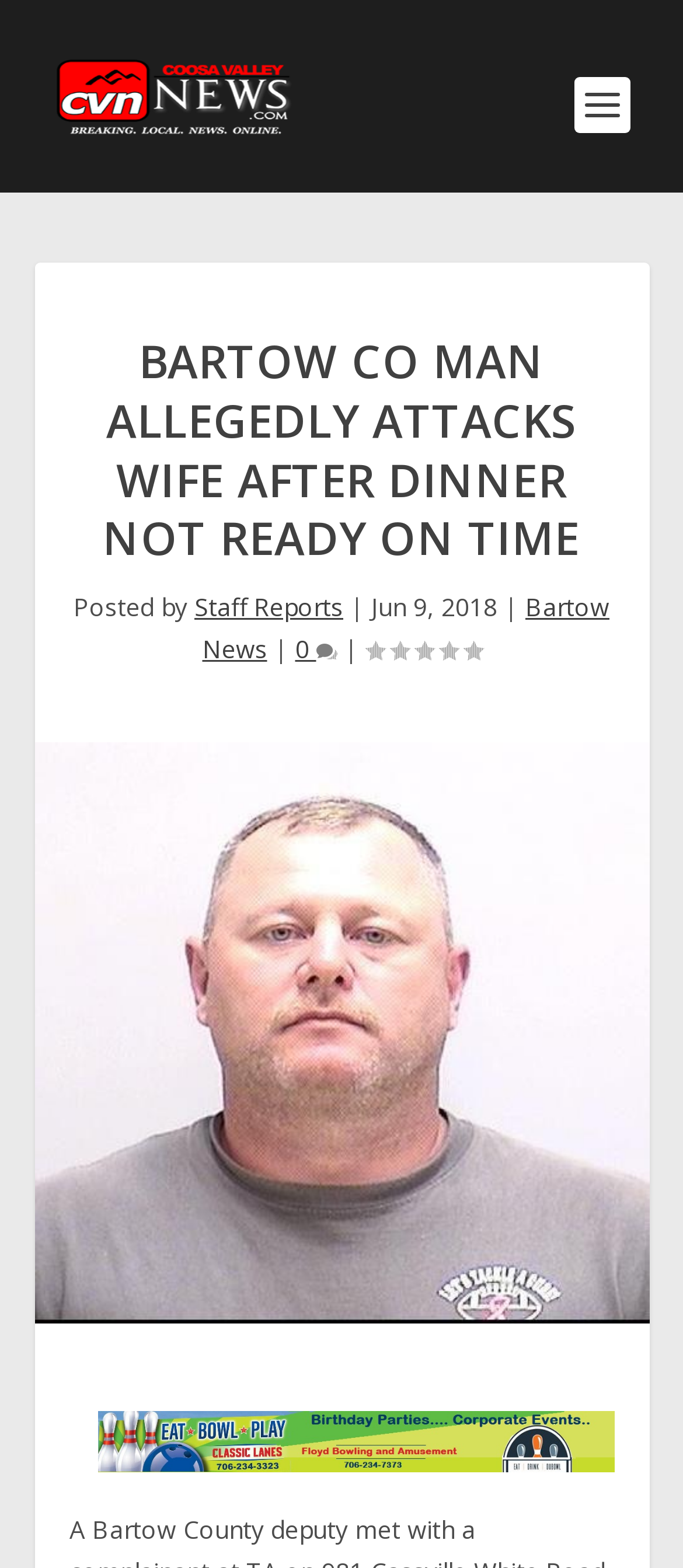Determine the bounding box coordinates for the UI element described. Format the coordinates as (top-left x, top-left y, bottom-right x, bottom-right y) and ensure all values are between 0 and 1. Element description: Staff Reports

[0.285, 0.376, 0.503, 0.398]